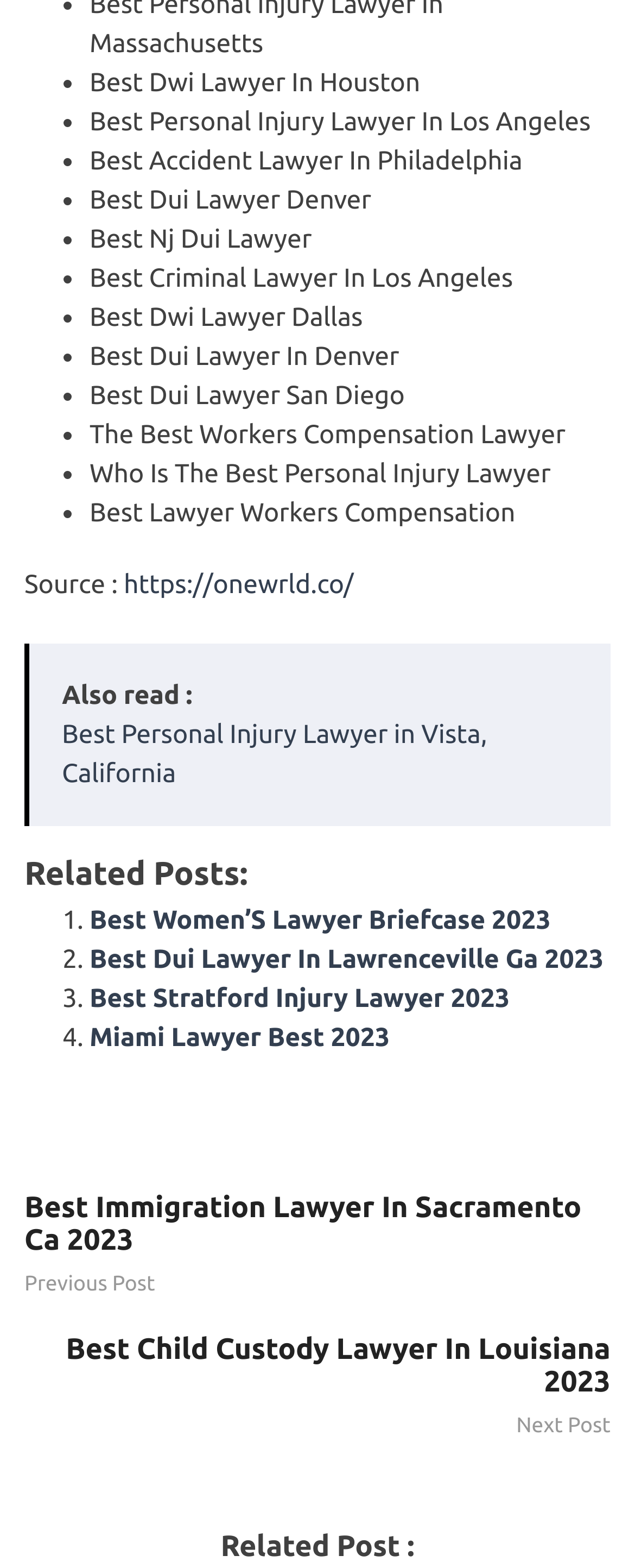Please determine the bounding box coordinates of the element to click on in order to accomplish the following task: "Check out the related post Best Women’S Lawyer Briefcase 2023". Ensure the coordinates are four float numbers ranging from 0 to 1, i.e., [left, top, right, bottom].

[0.141, 0.578, 0.867, 0.597]